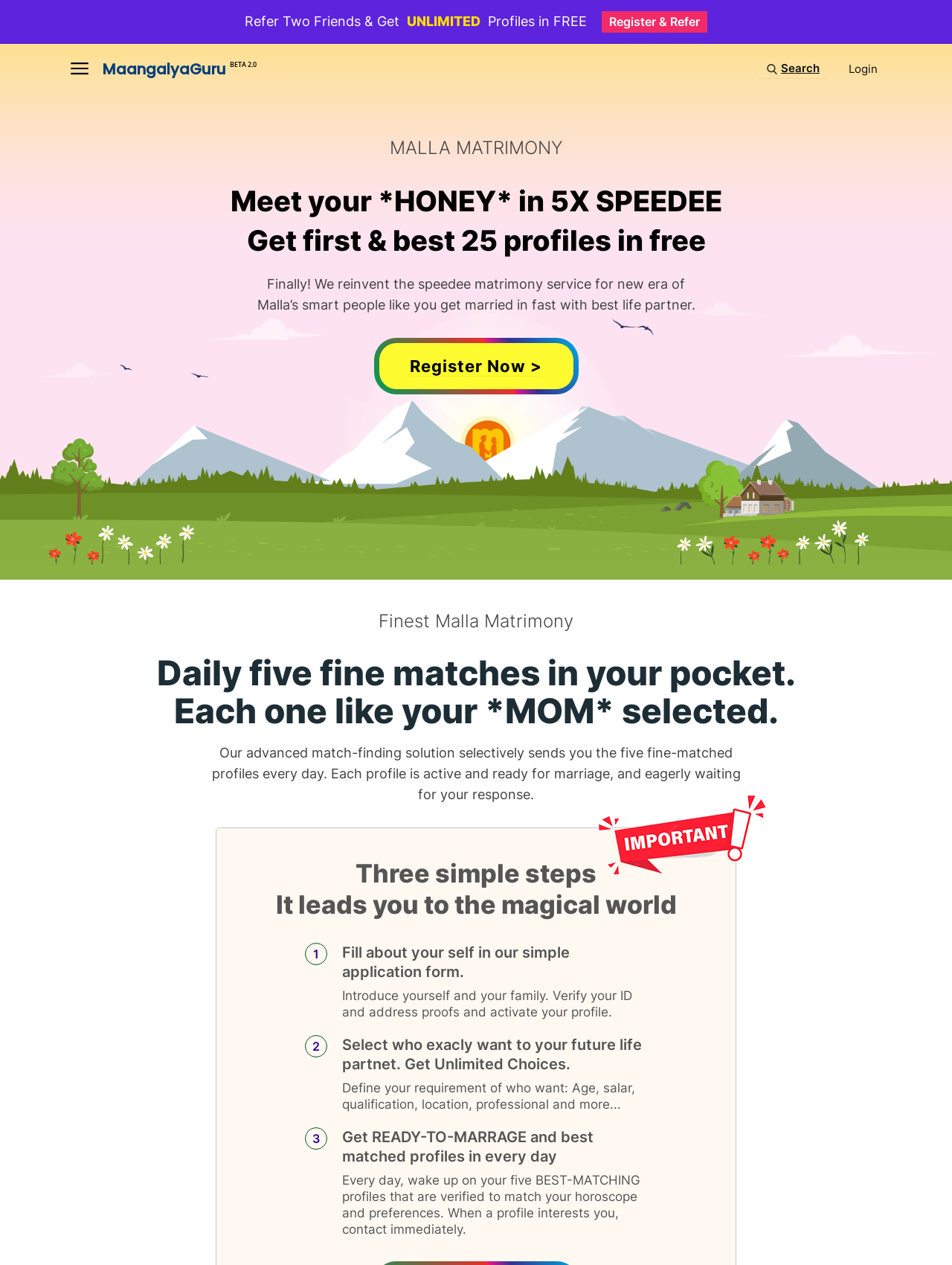What is the benefit of referring two friends?
Refer to the image and provide a concise answer in one word or phrase.

Unlimited profiles